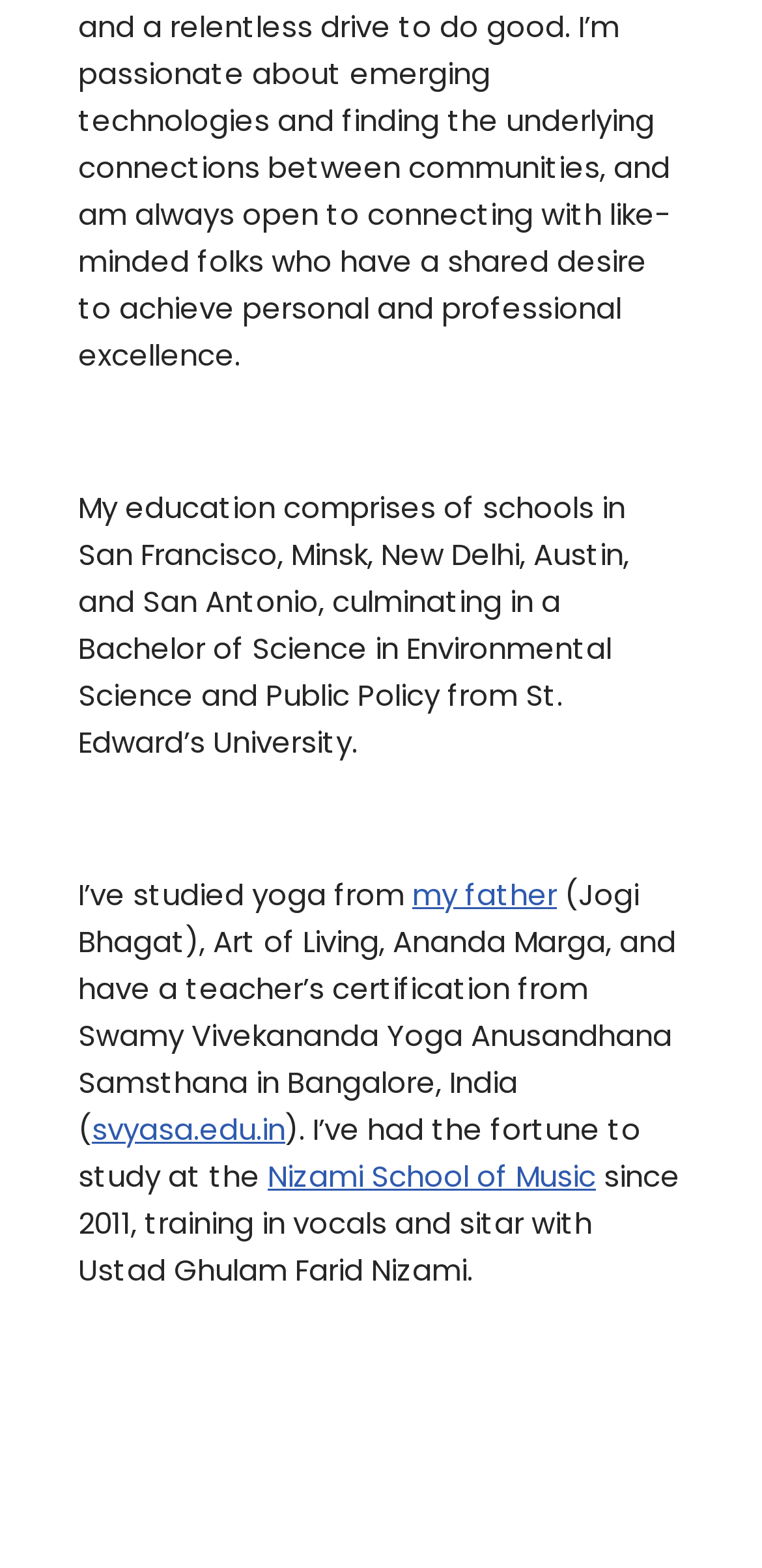Identify the bounding box for the element characterized by the following description: "my father".

[0.541, 0.557, 0.731, 0.583]